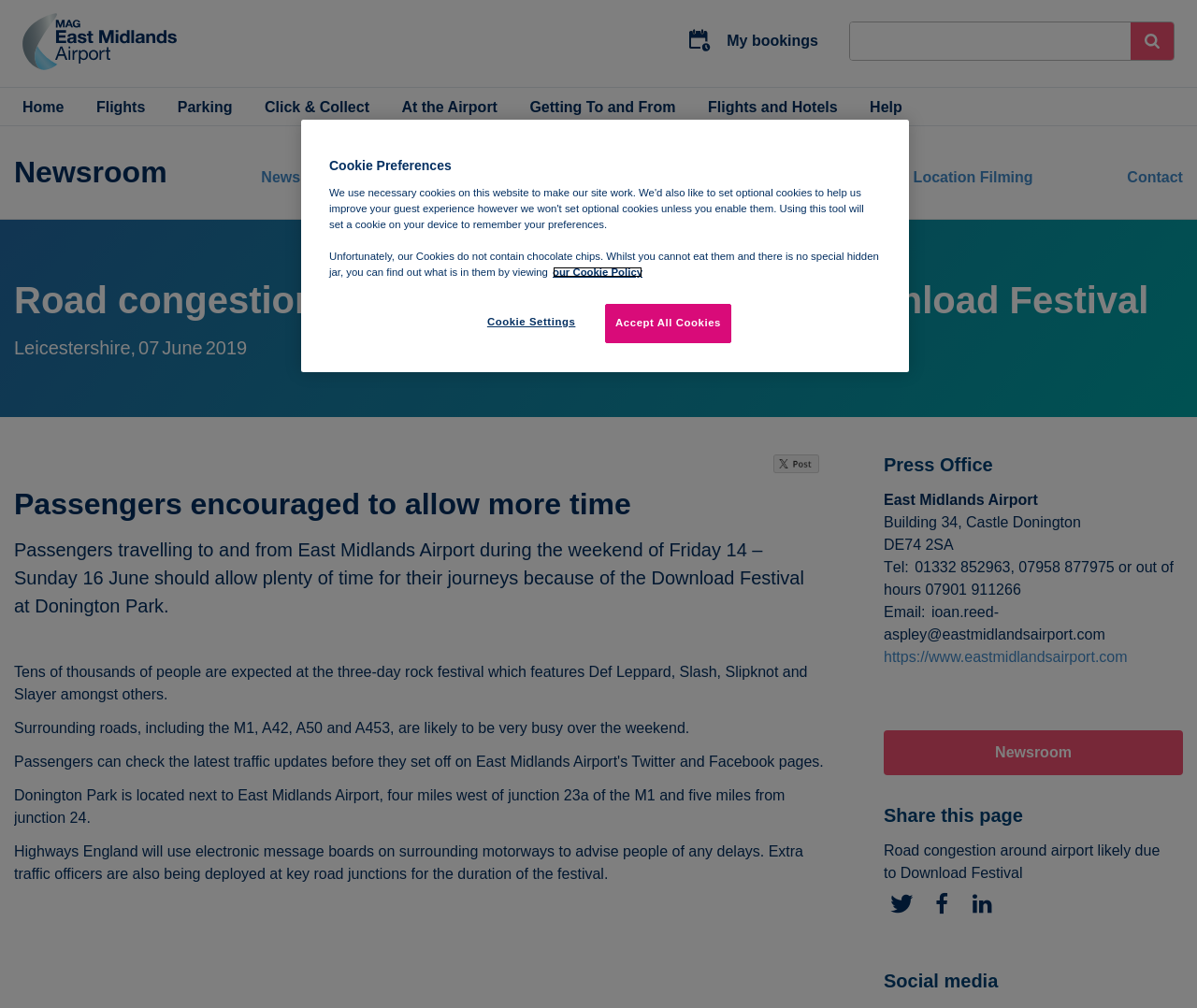Please identify the bounding box coordinates of the element that needs to be clicked to execute the following command: "Go to the homepage". Provide the bounding box using four float numbers between 0 and 1, formatted as [left, top, right, bottom].

[0.019, 0.0, 0.148, 0.086]